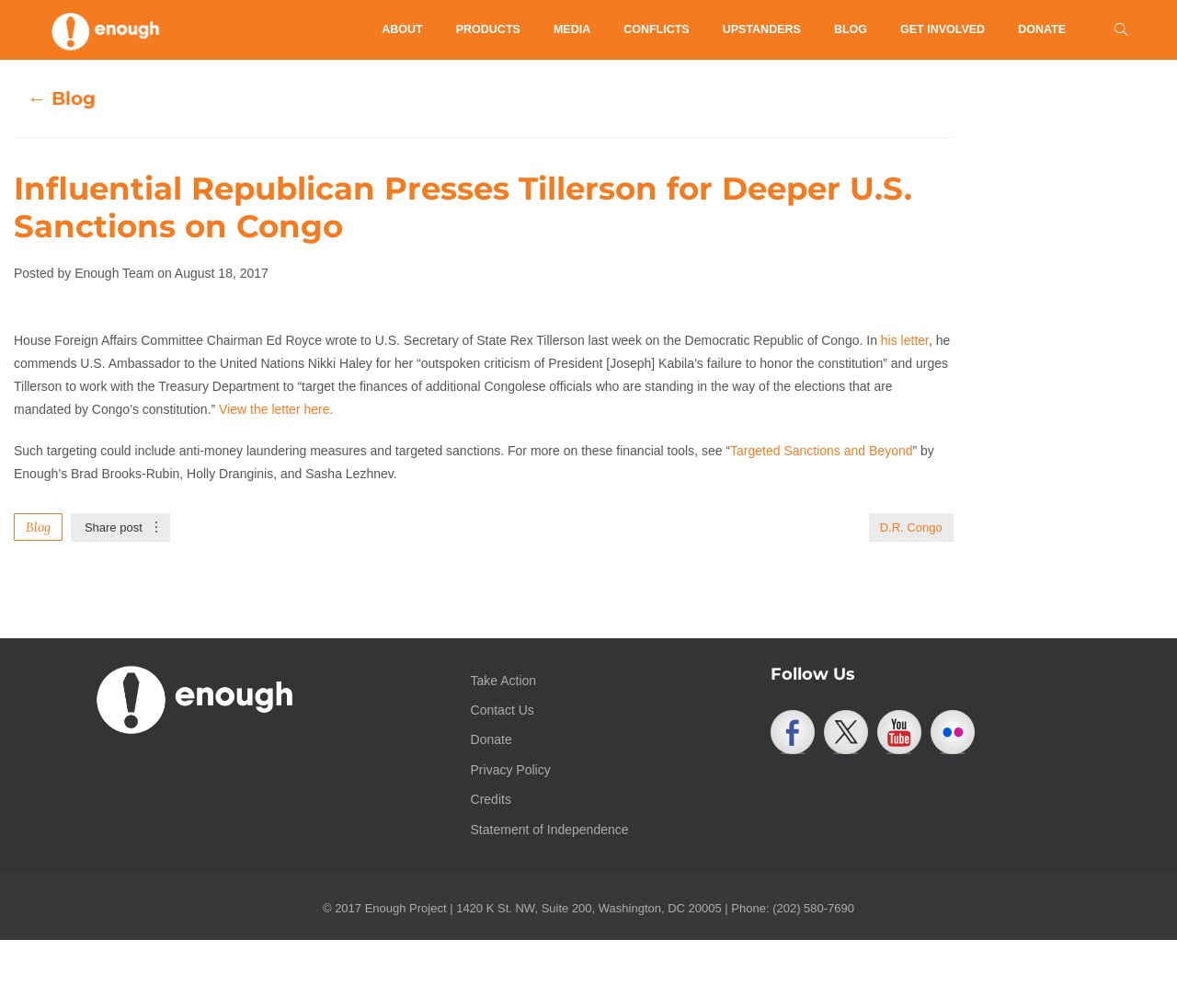Specify the bounding box coordinates of the element's region that should be clicked to achieve the following instruction: "Follow The Enough Project on Facebook". The bounding box coordinates consist of four float numbers between 0 and 1, in the format [left, top, right, bottom].

[0.655, 0.704, 0.693, 0.748]